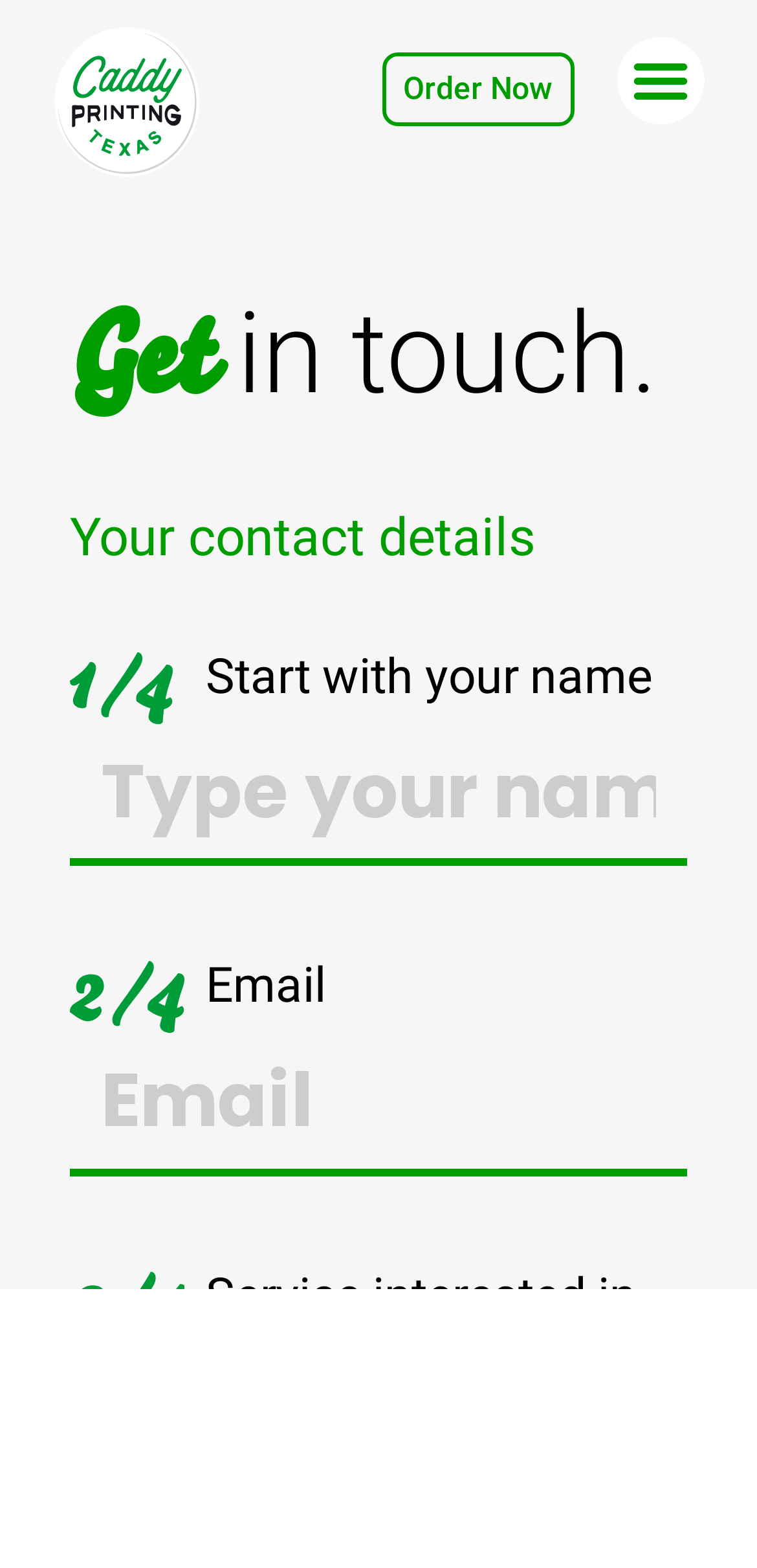What is the text of the webpage's headline?

Magazines in the riverside california Area